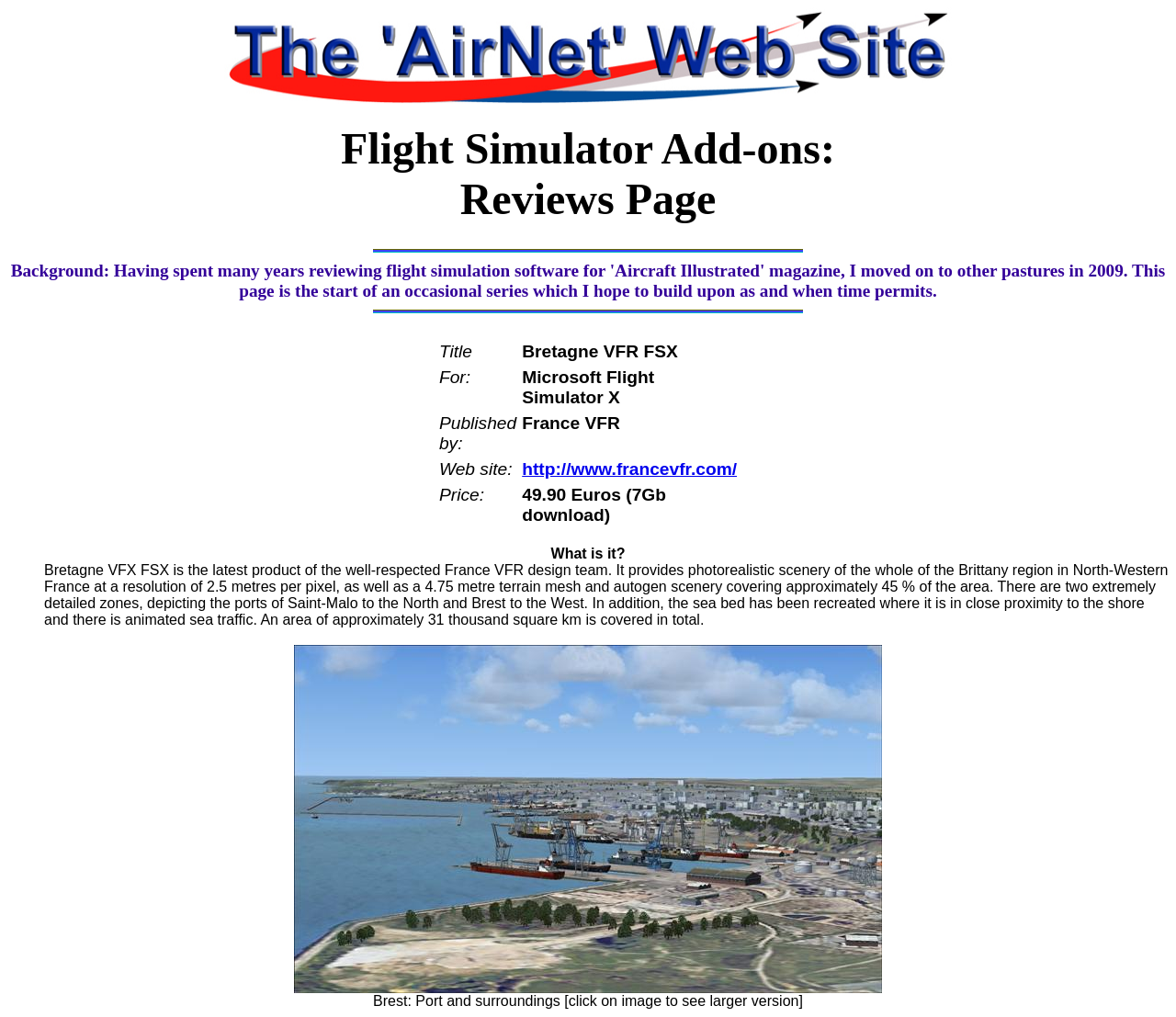Please examine the image and provide a detailed answer to the question: What is the area covered by the add-on?

I found the answer by reading the text that describes the add-on, which mentions that it covers 'an area of approximately 31 thousand square km'.